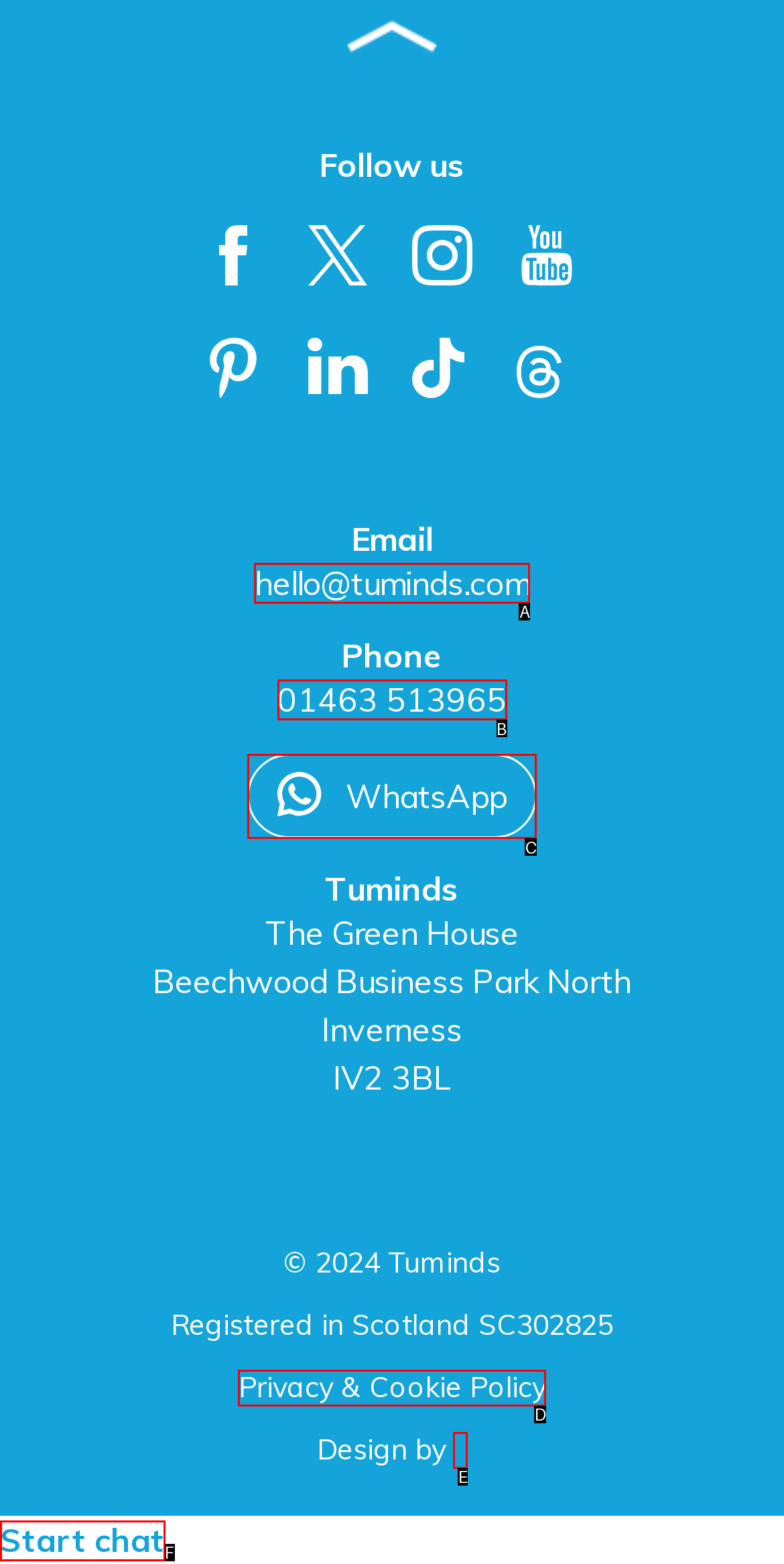Refer to the description: hello@tuminds.com and choose the option that best fits. Provide the letter of that option directly from the options.

A